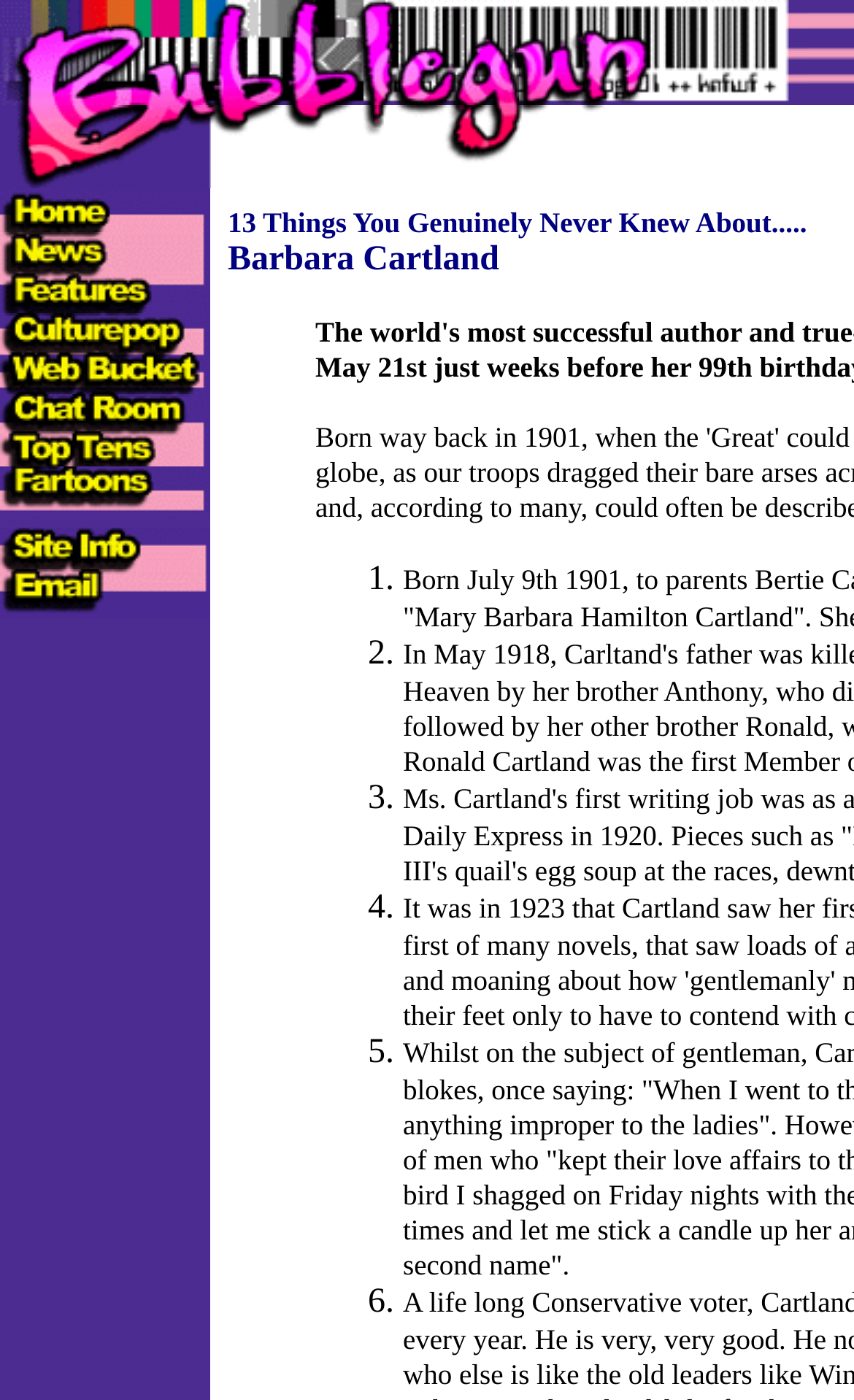How many list markers are there?
From the image, respond using a single word or phrase.

6